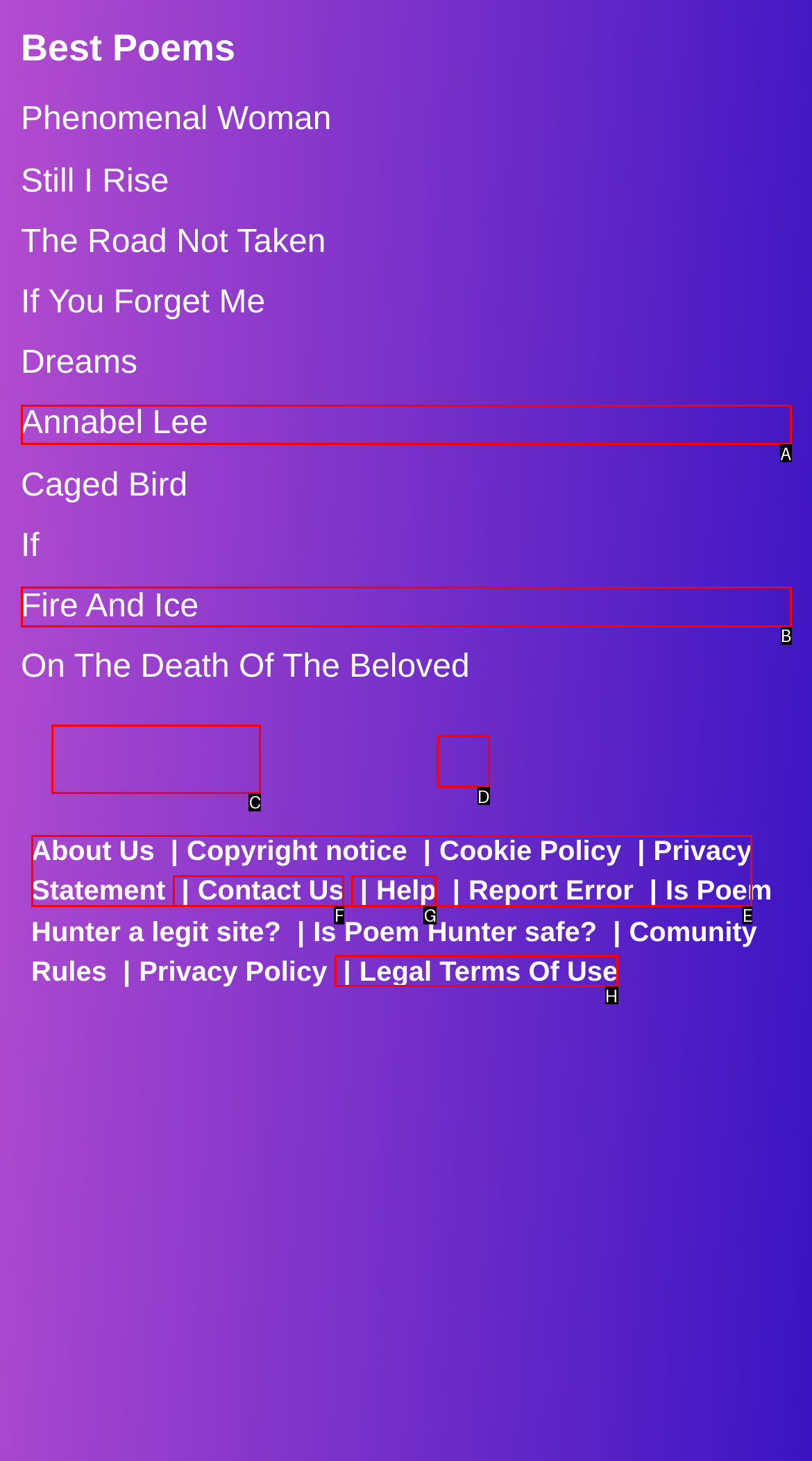Which UI element should be clicked to perform the following task: Download the Poem Hunter app? Answer with the corresponding letter from the choices.

C